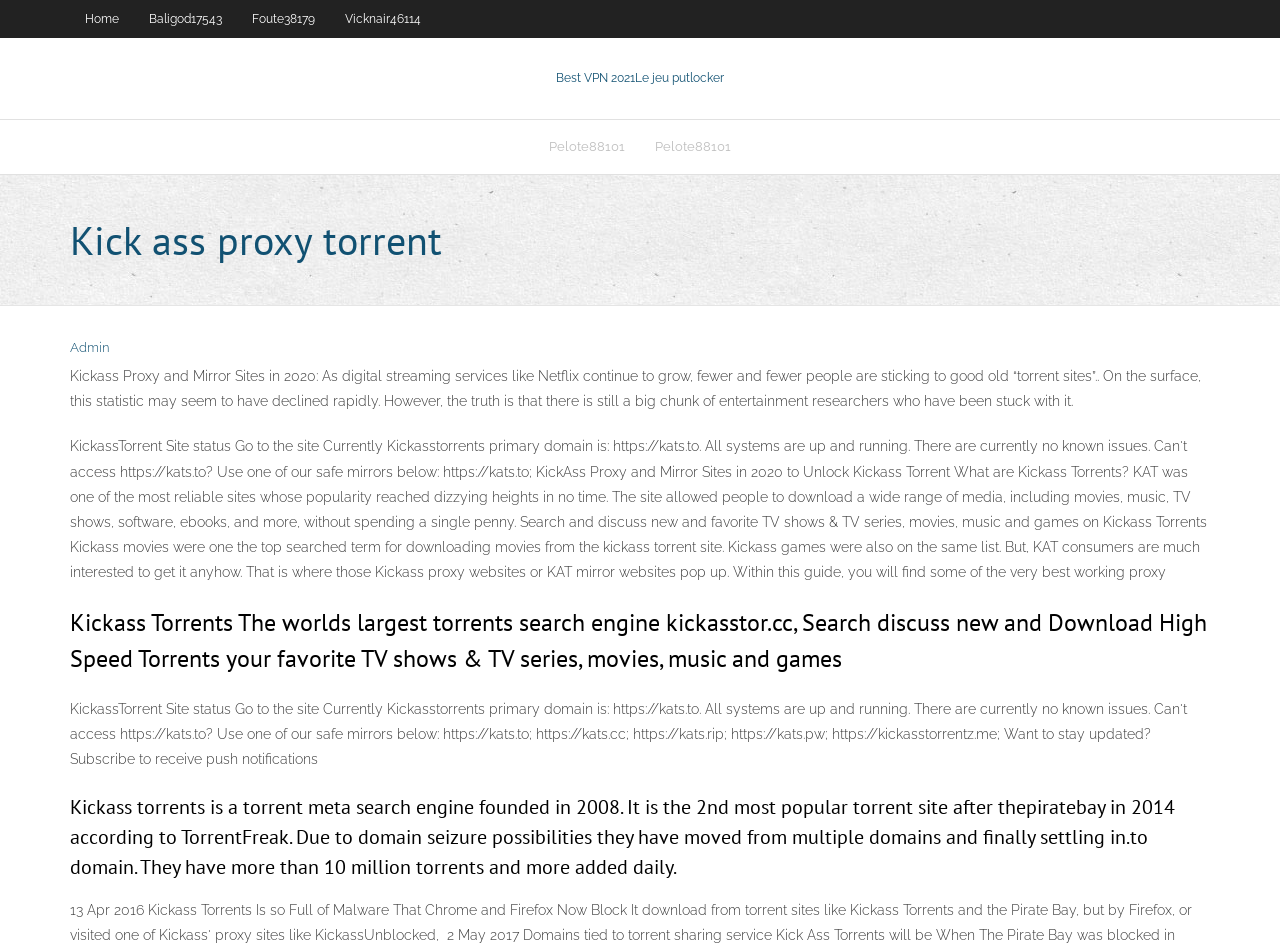Your task is to find and give the main heading text of the webpage.

Kick ass proxy torrent